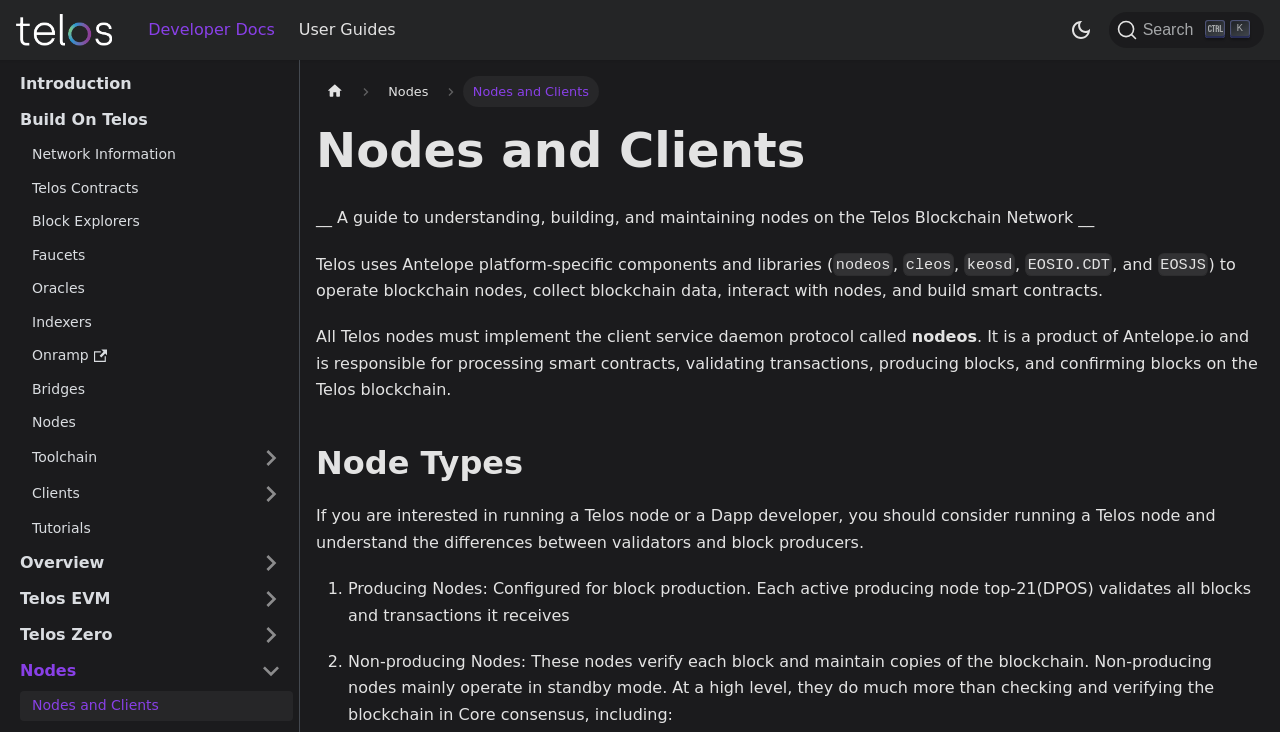Using a single word or phrase, answer the following question: 
What is the function of the client service daemon protocol?

Processing smart contracts